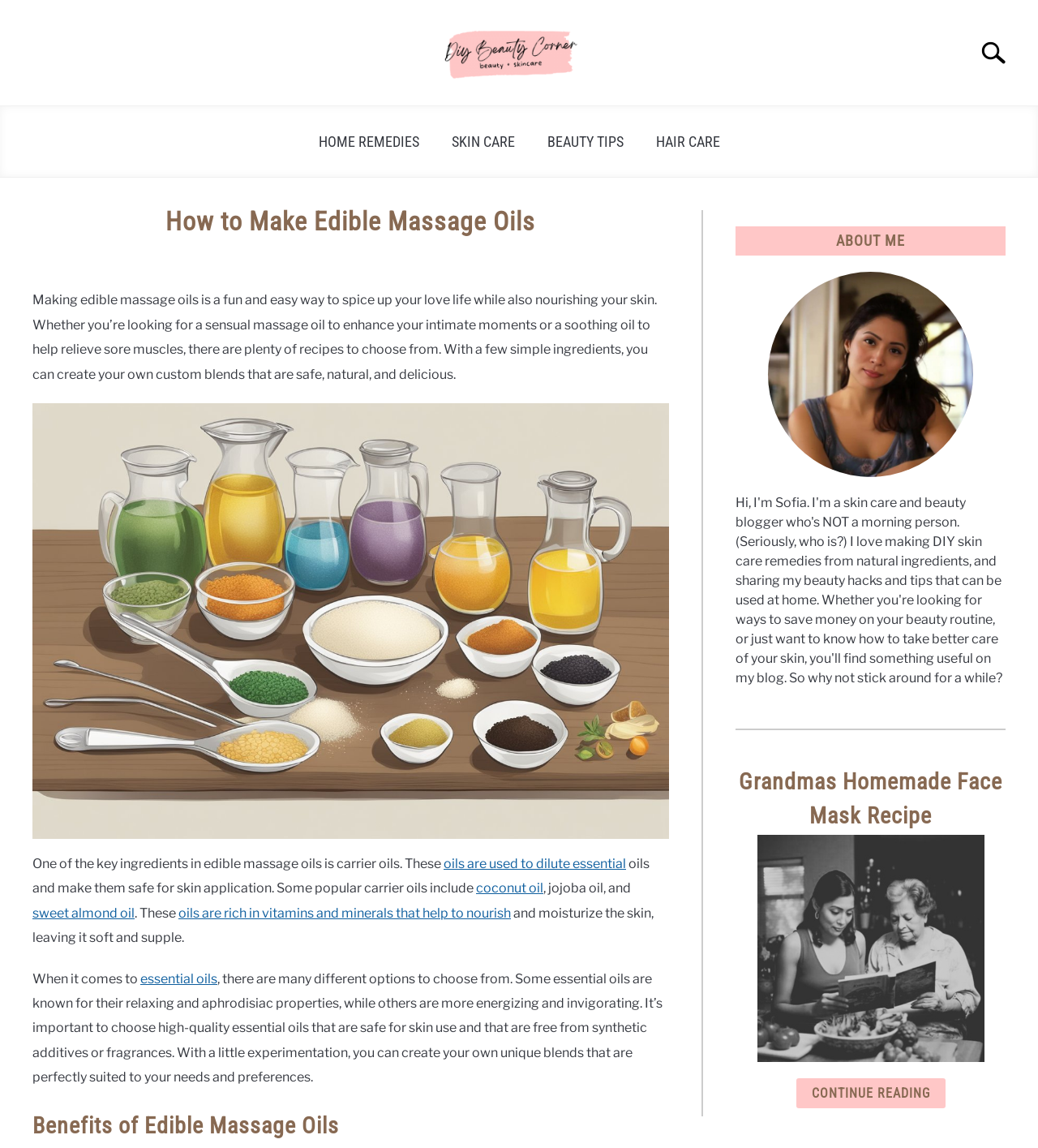What is the category of the article?
Please ensure your answer to the question is detailed and covers all necessary aspects.

The category of the article can be determined by looking at the link 'Home Remedies' which appears above the main heading and is also mentioned in the text 'in Home Remedies'.